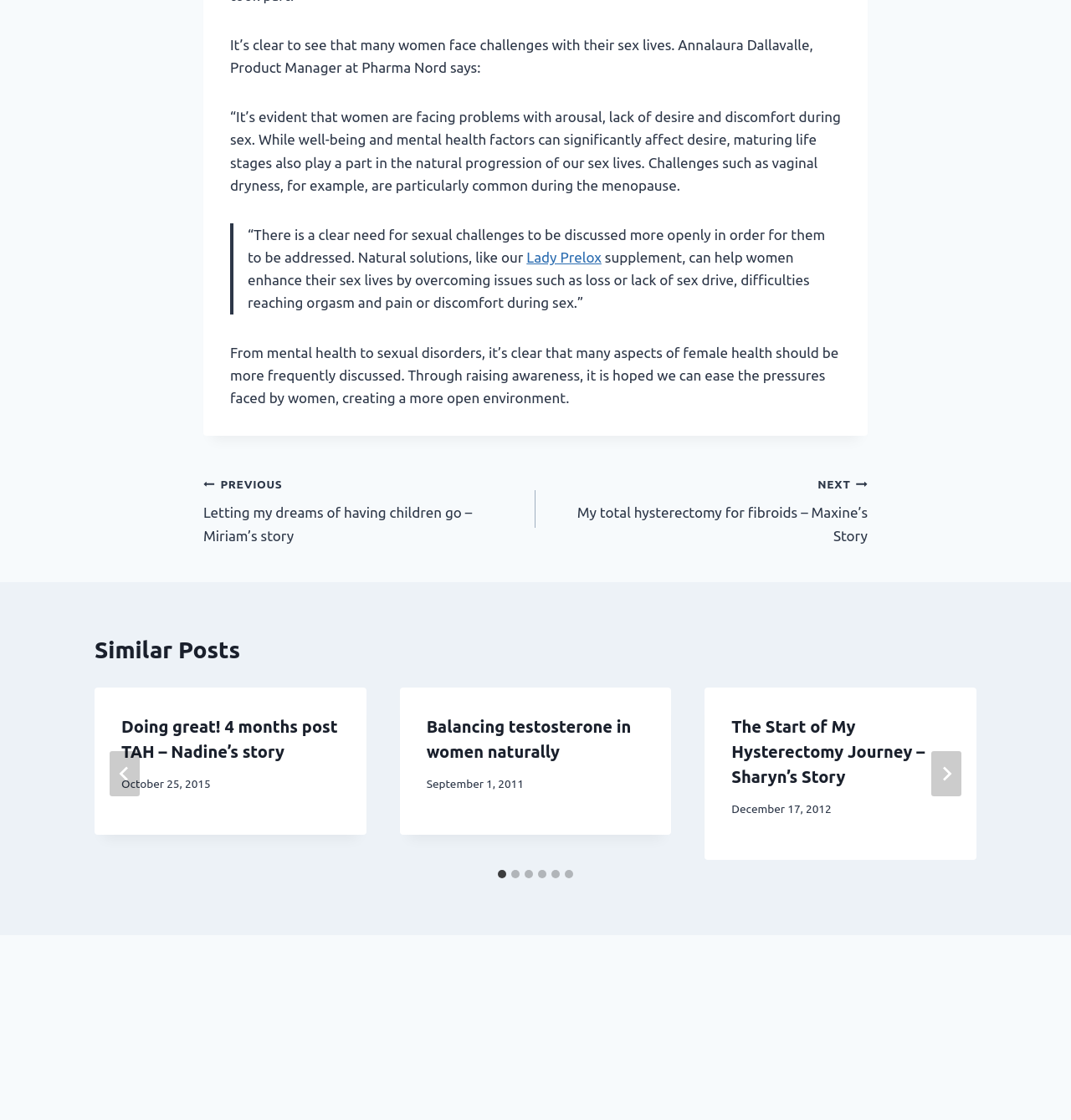Please identify the bounding box coordinates of the clickable area that will fulfill the following instruction: "Click the 'NEXT My total hysterectomy for fibroids – Maxine’s Story' link". The coordinates should be in the format of four float numbers between 0 and 1, i.e., [left, top, right, bottom].

[0.5, 0.421, 0.81, 0.488]